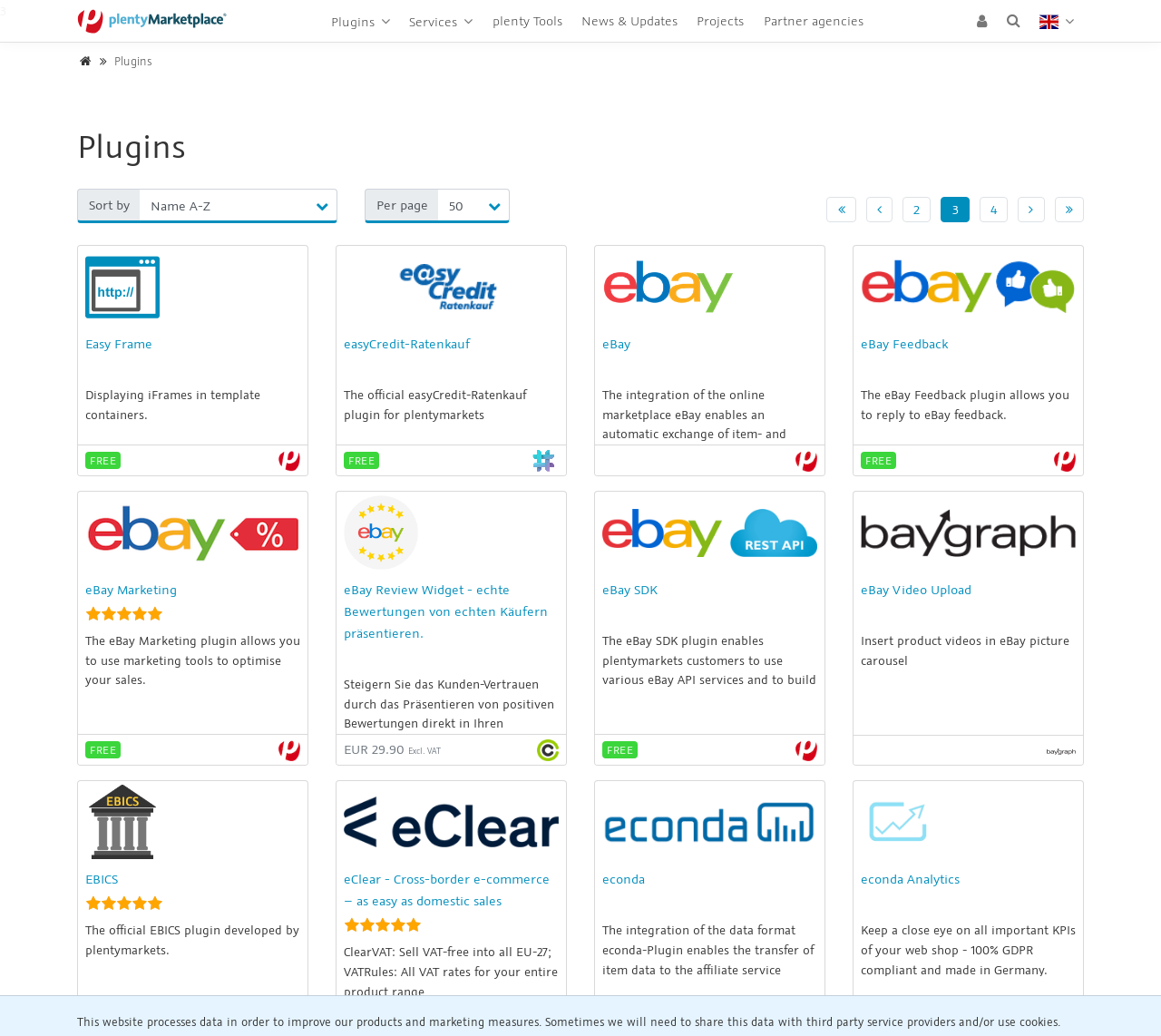Find the bounding box coordinates of the element to click in order to complete the given instruction: "Select an option from the 'Sort by' combobox."

[0.12, 0.182, 0.29, 0.215]